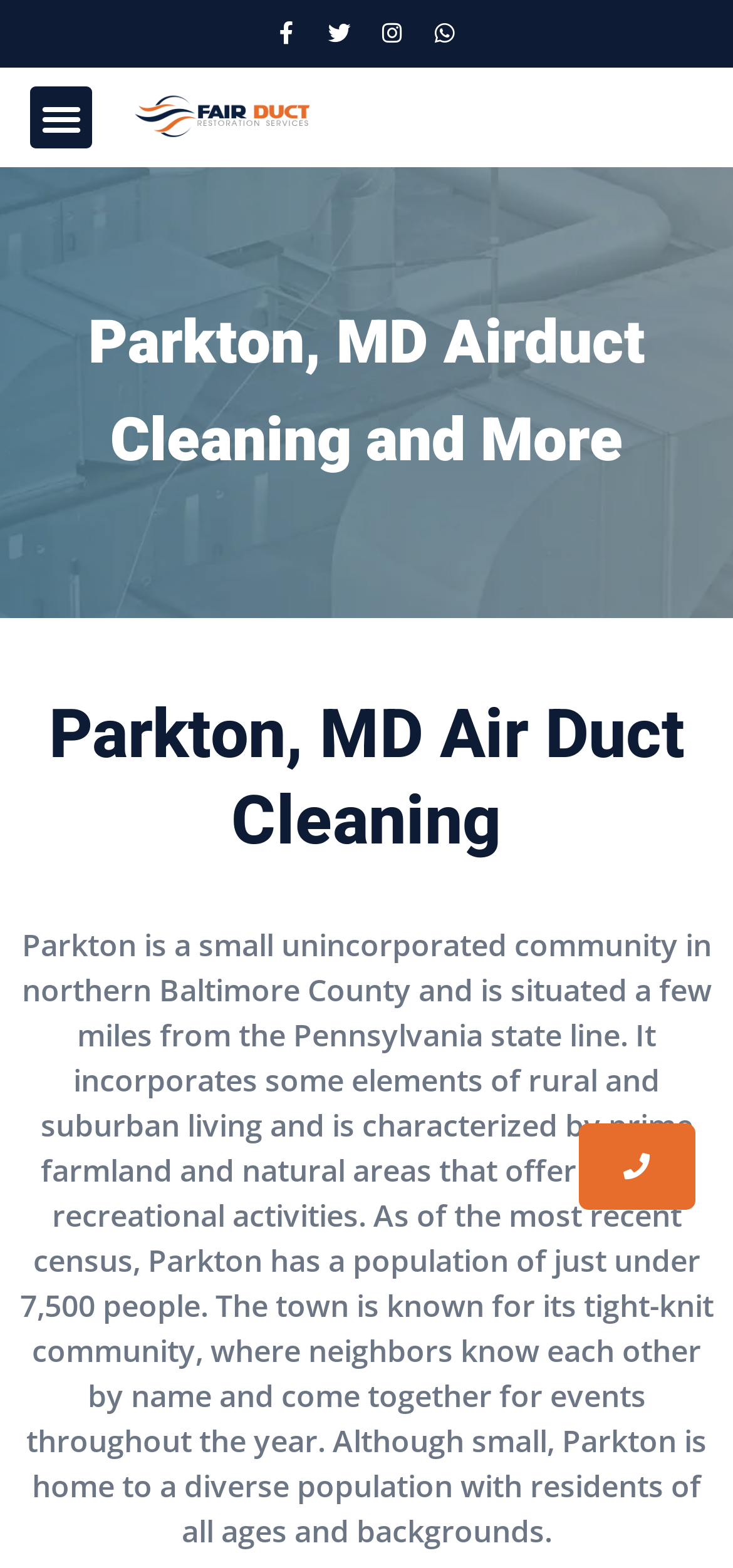Using floating point numbers between 0 and 1, provide the bounding box coordinates in the format (top-left x, top-left y, bottom-right x, bottom-right y). Locate the UI element described here: Twitter

[0.449, 0.014, 0.479, 0.029]